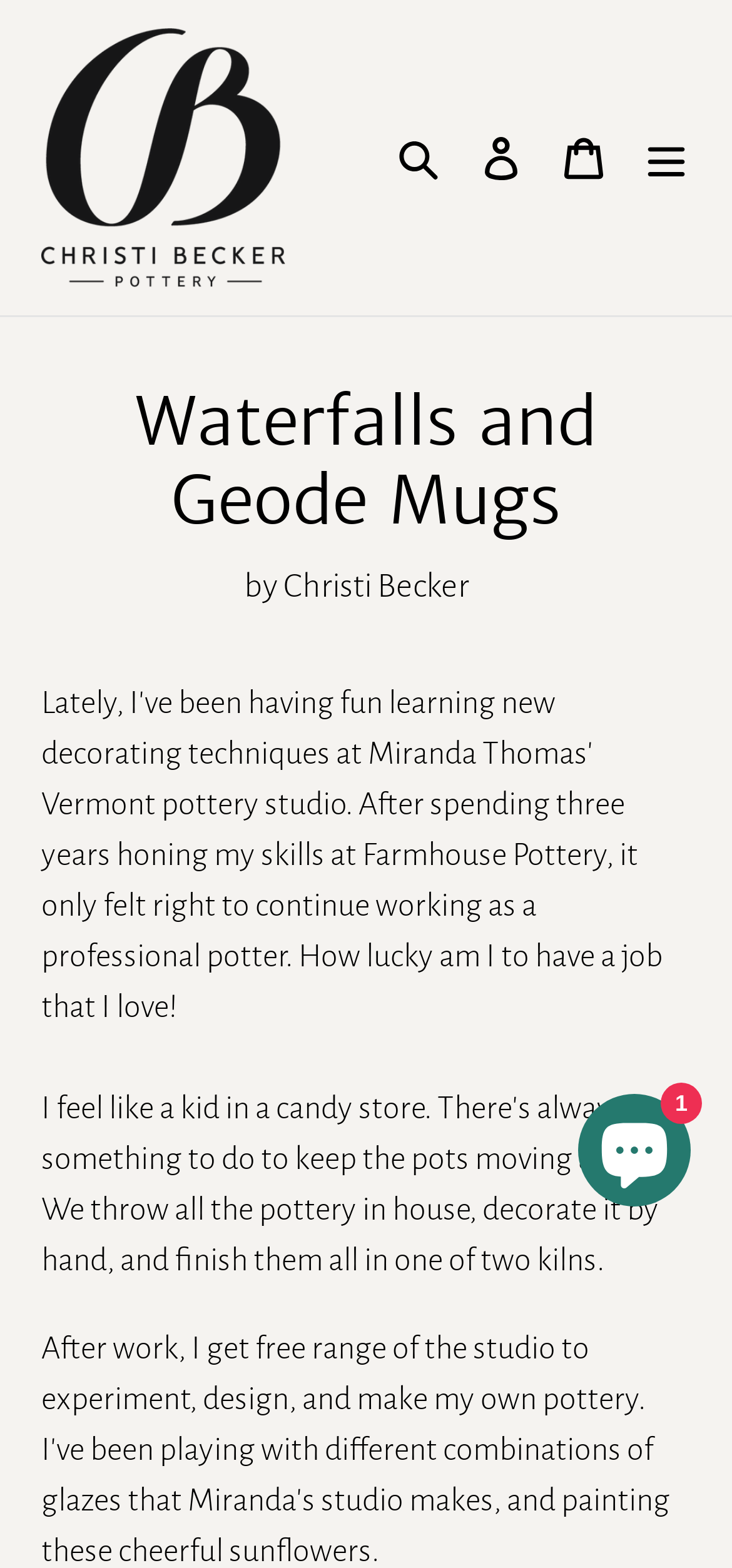Given the description "alt="Christi Becker Pottery"", provide the bounding box coordinates of the corresponding UI element.

[0.056, 0.018, 0.39, 0.183]